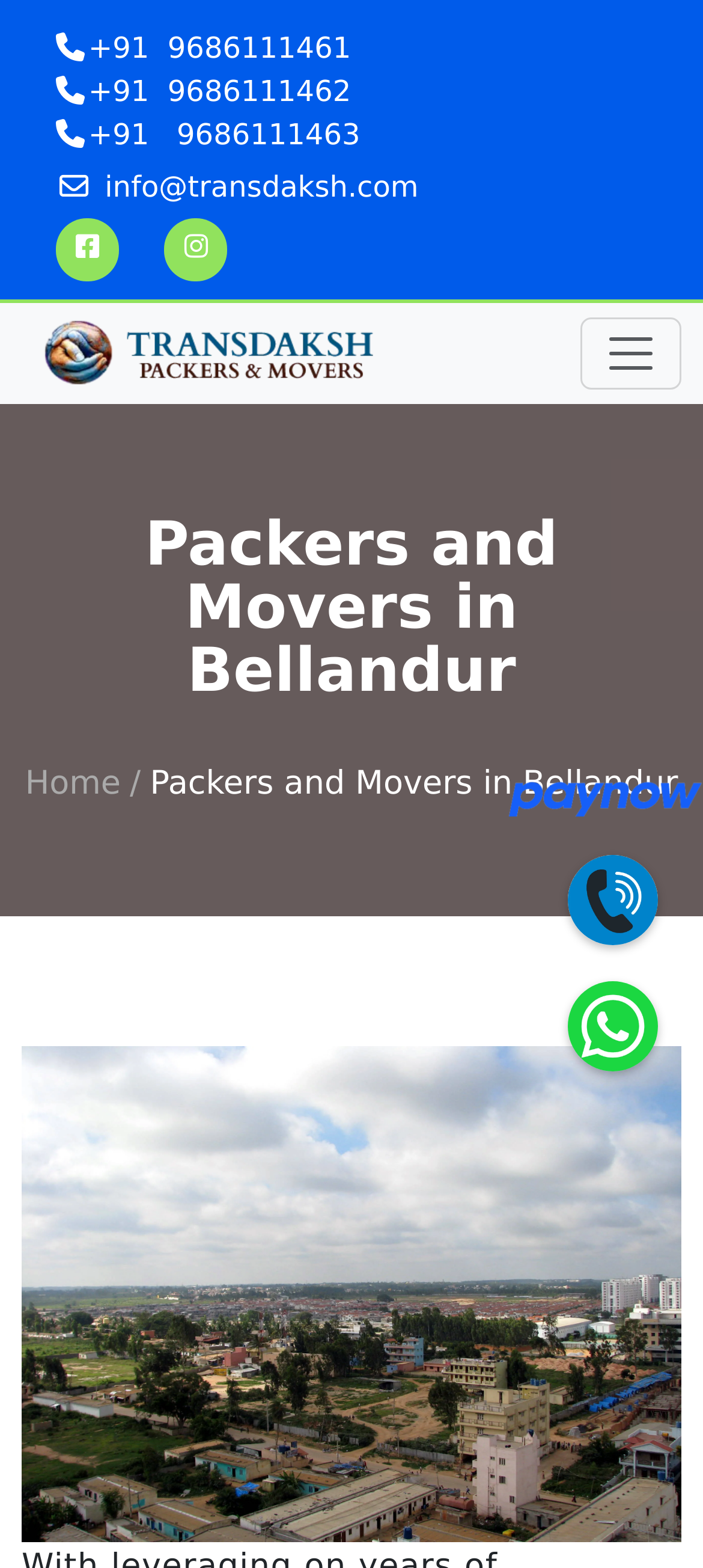Pinpoint the bounding box coordinates of the clickable element needed to complete the instruction: "Send an email to the company". The coordinates should be provided as four float numbers between 0 and 1: [left, top, right, bottom].

[0.149, 0.108, 0.595, 0.13]